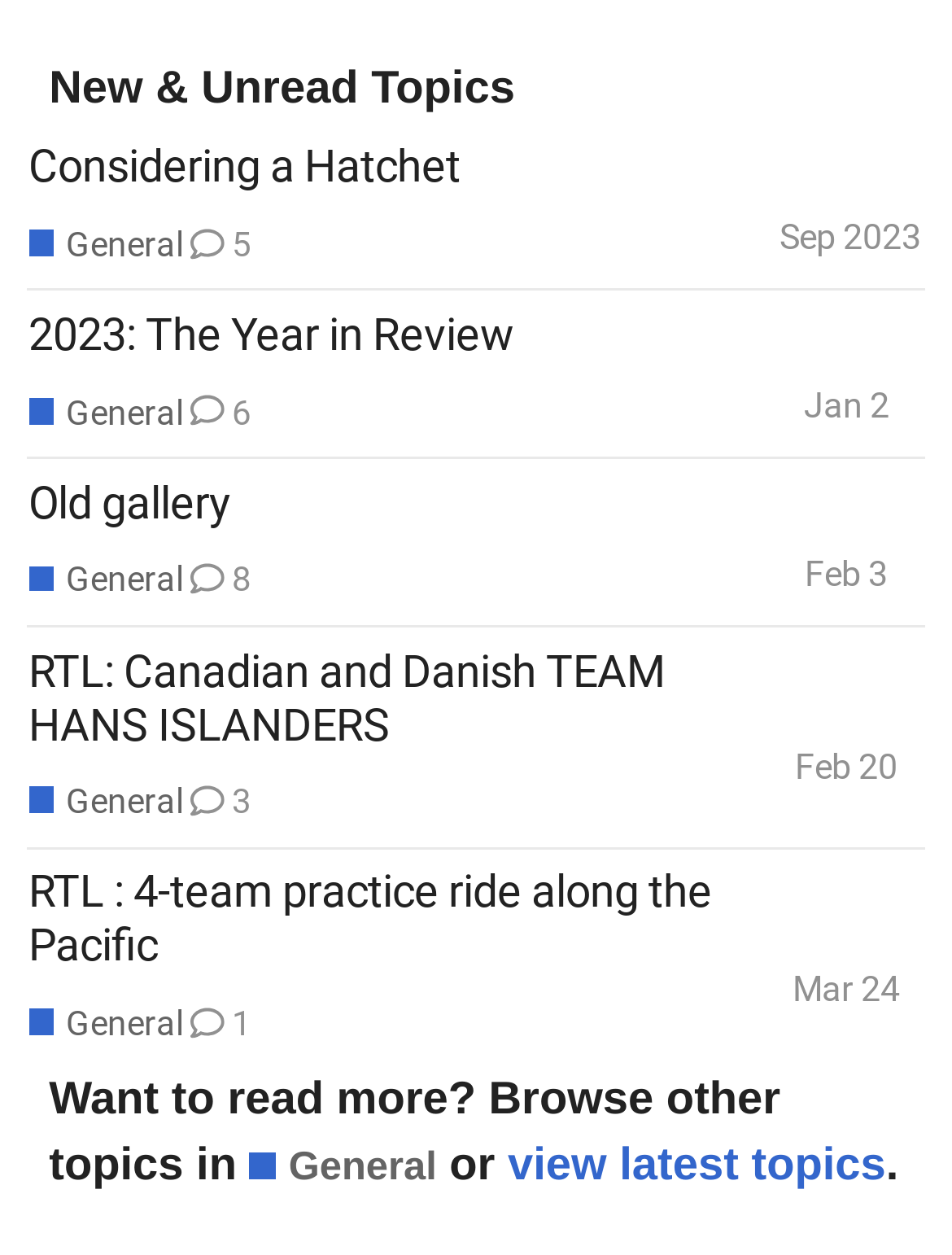Show the bounding box coordinates of the region that should be clicked to follow the instruction: "View topic 'RTL: Canadian and Danish TEAM HANS ISLANDERS'."

[0.027, 0.499, 0.973, 0.674]